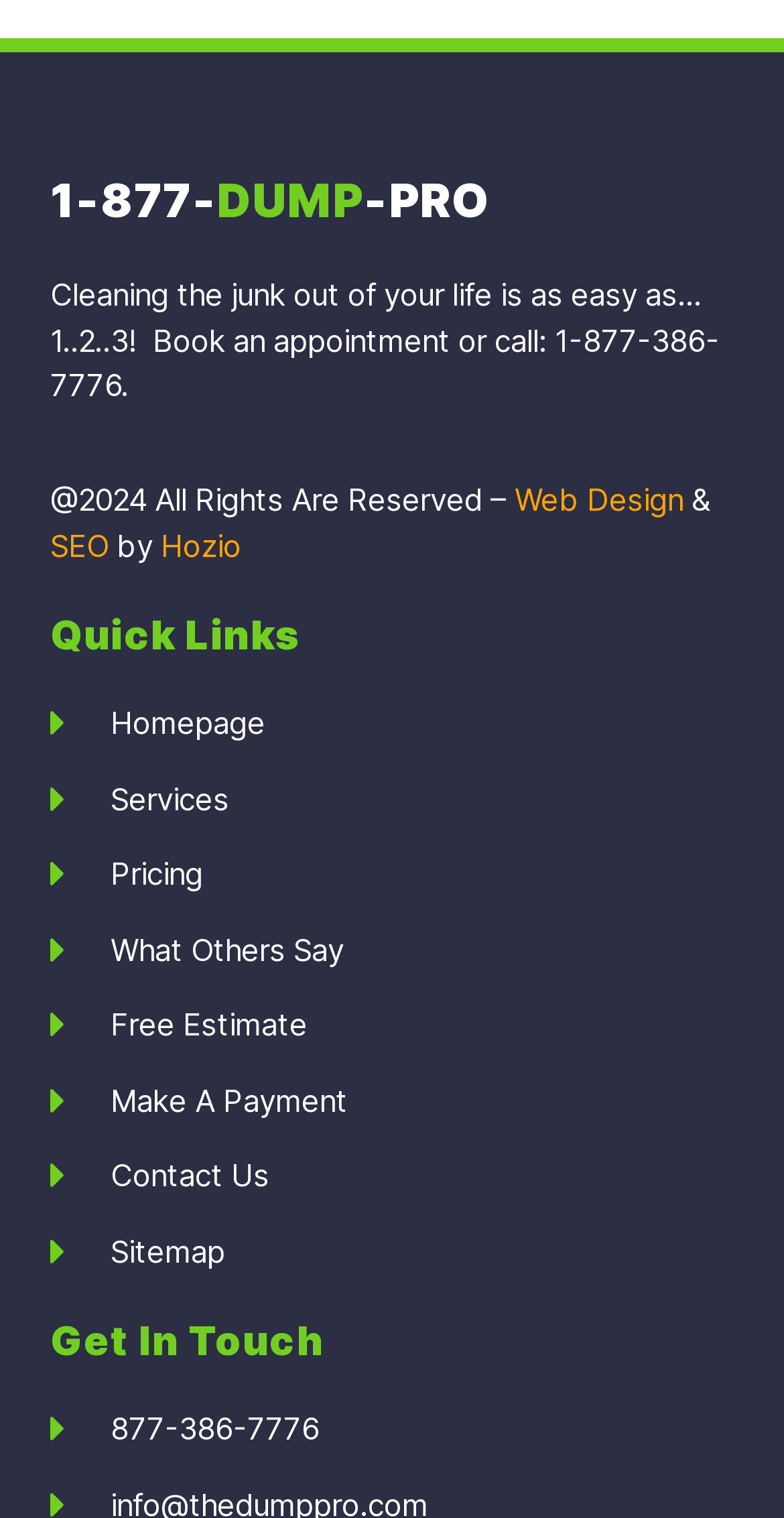Please provide the bounding box coordinates for the element that needs to be clicked to perform the instruction: "Get a free estimate". The coordinates must consist of four float numbers between 0 and 1, formatted as [left, top, right, bottom].

[0.064, 0.661, 0.936, 0.691]